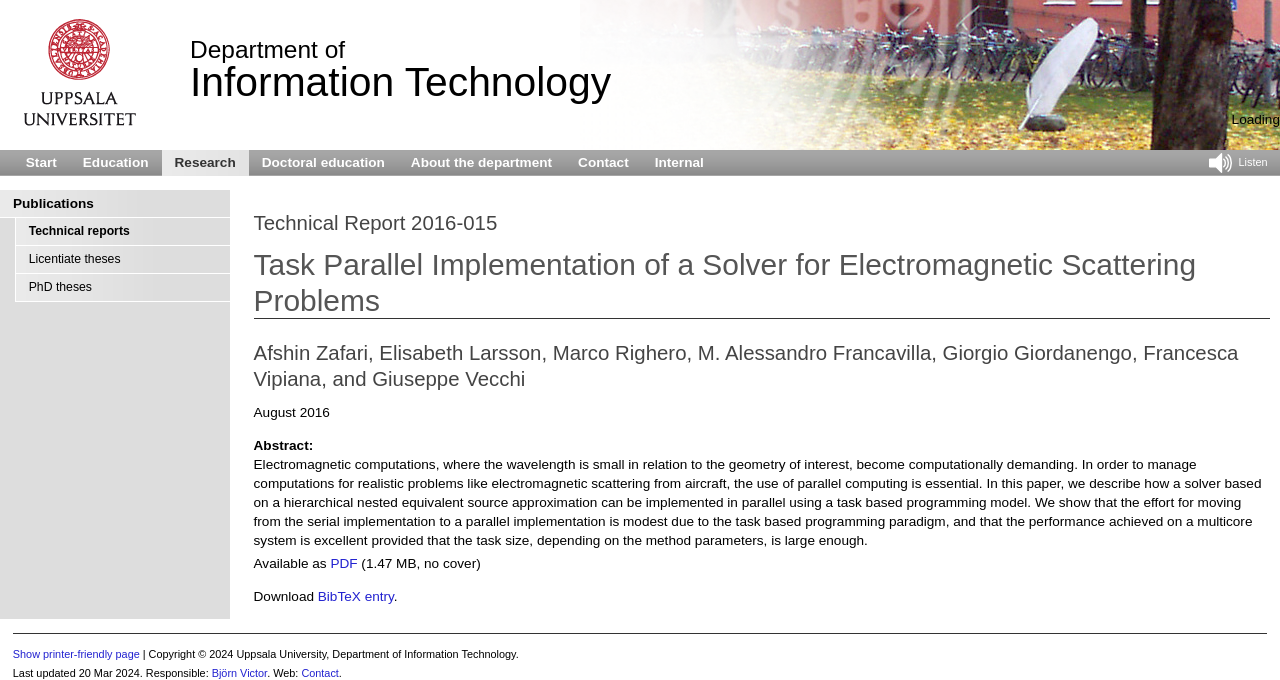What is the format of the available document?
Using the screenshot, give a one-word or short phrase answer.

PDF